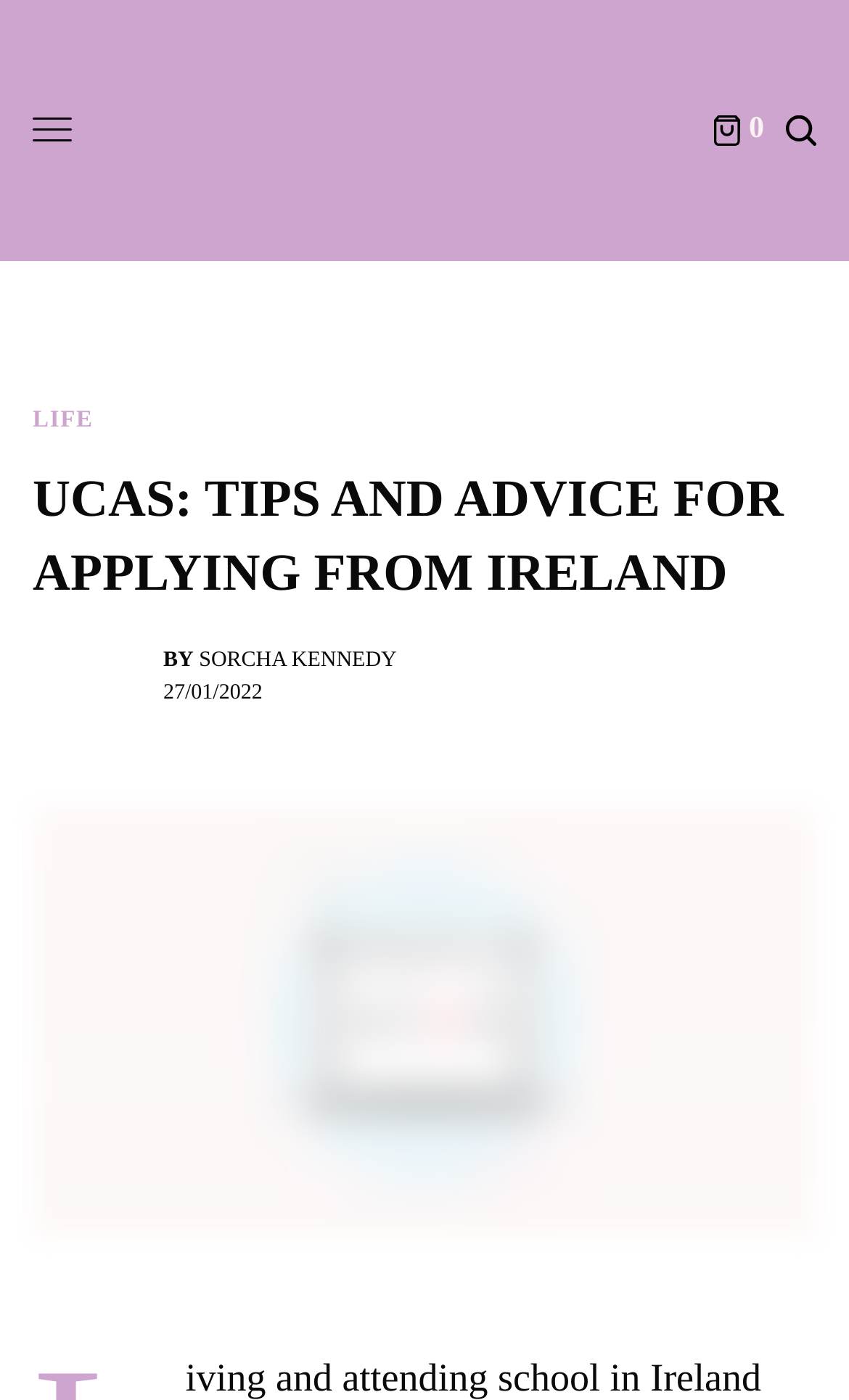What is the date of publication of this article?
Using the image as a reference, deliver a detailed and thorough answer to the question.

I found the date of publication by looking at the text '27/01/2022' which is located below the author's name and is likely to be the date of publication.